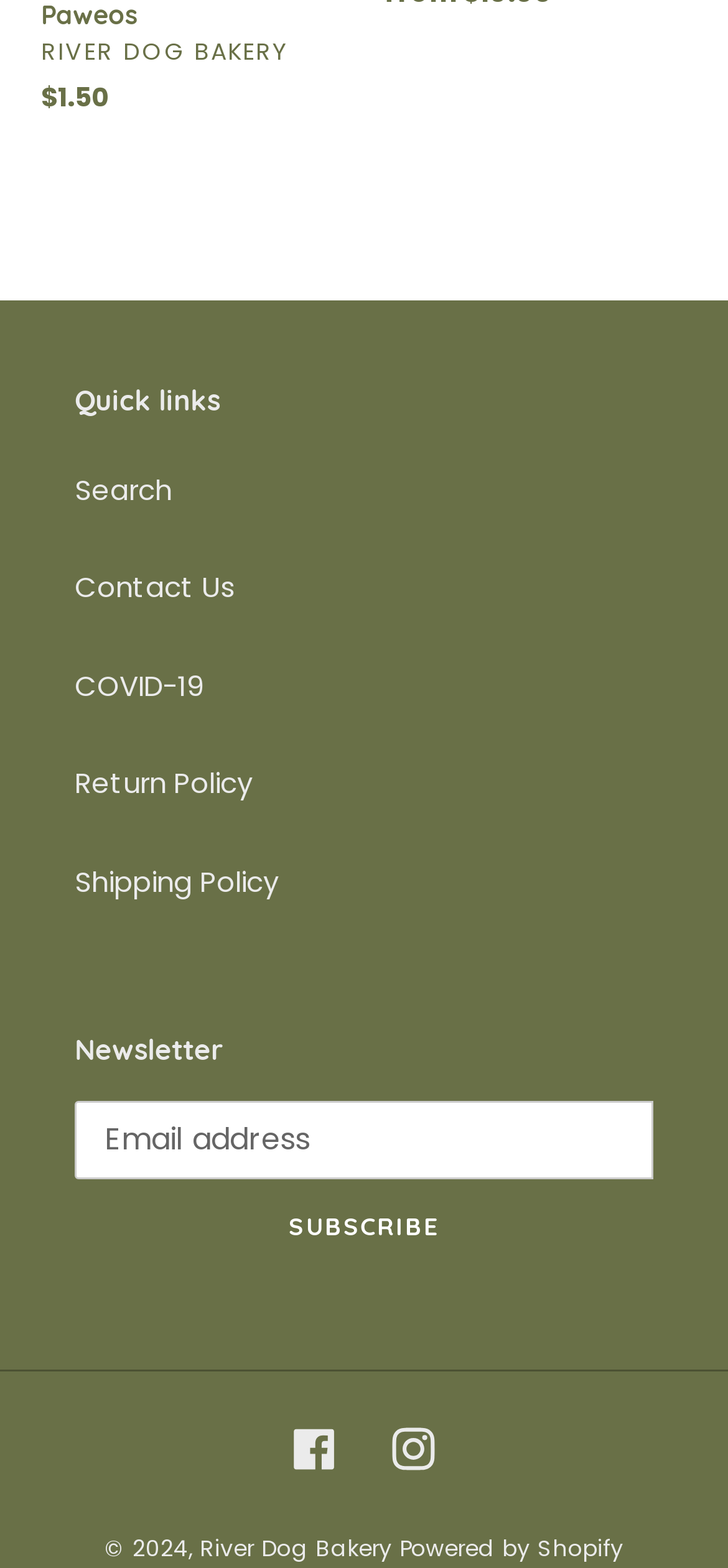Please indicate the bounding box coordinates of the element's region to be clicked to achieve the instruction: "Check the return policy". Provide the coordinates as four float numbers between 0 and 1, i.e., [left, top, right, bottom].

[0.103, 0.487, 0.346, 0.512]